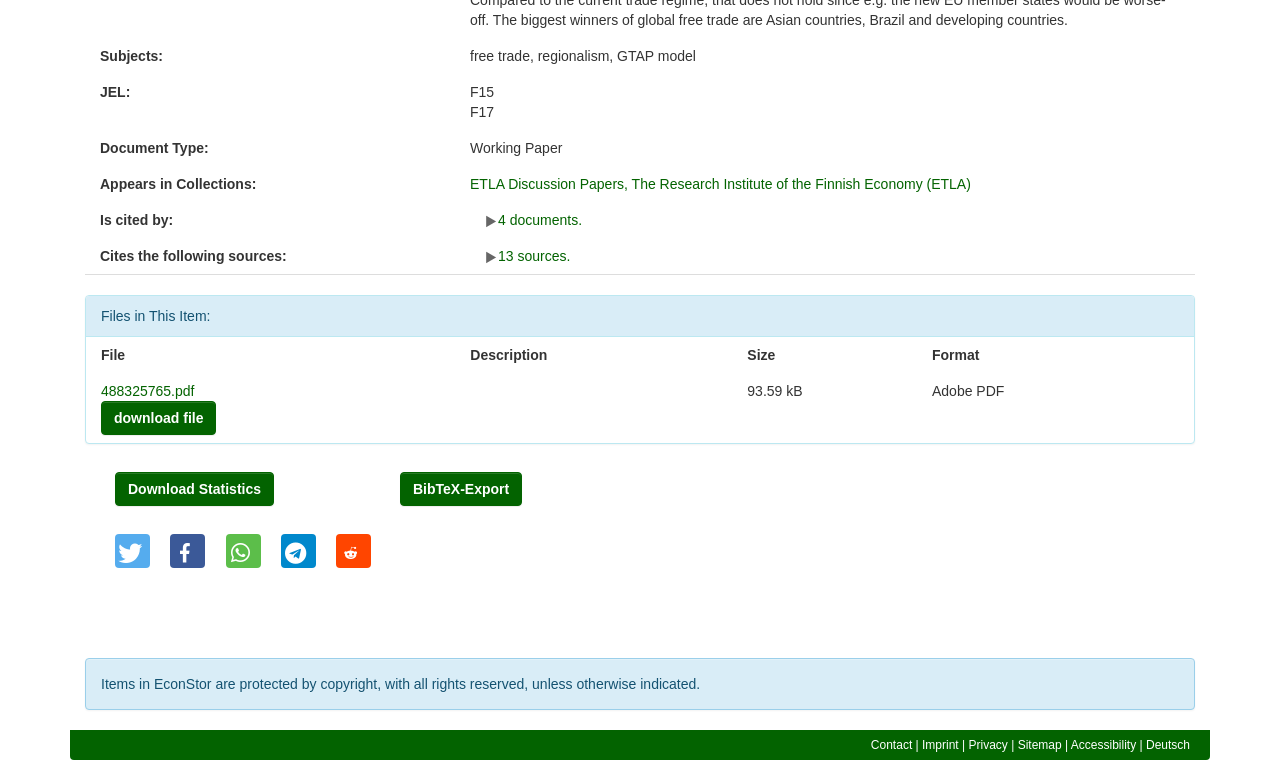From the element description 488325765.pdf, predict the bounding box coordinates of the UI element. The coordinates must be specified in the format (top-left x, top-left y, bottom-right x, bottom-right y) and should be within the 0 to 1 range.

[0.079, 0.504, 0.152, 0.525]